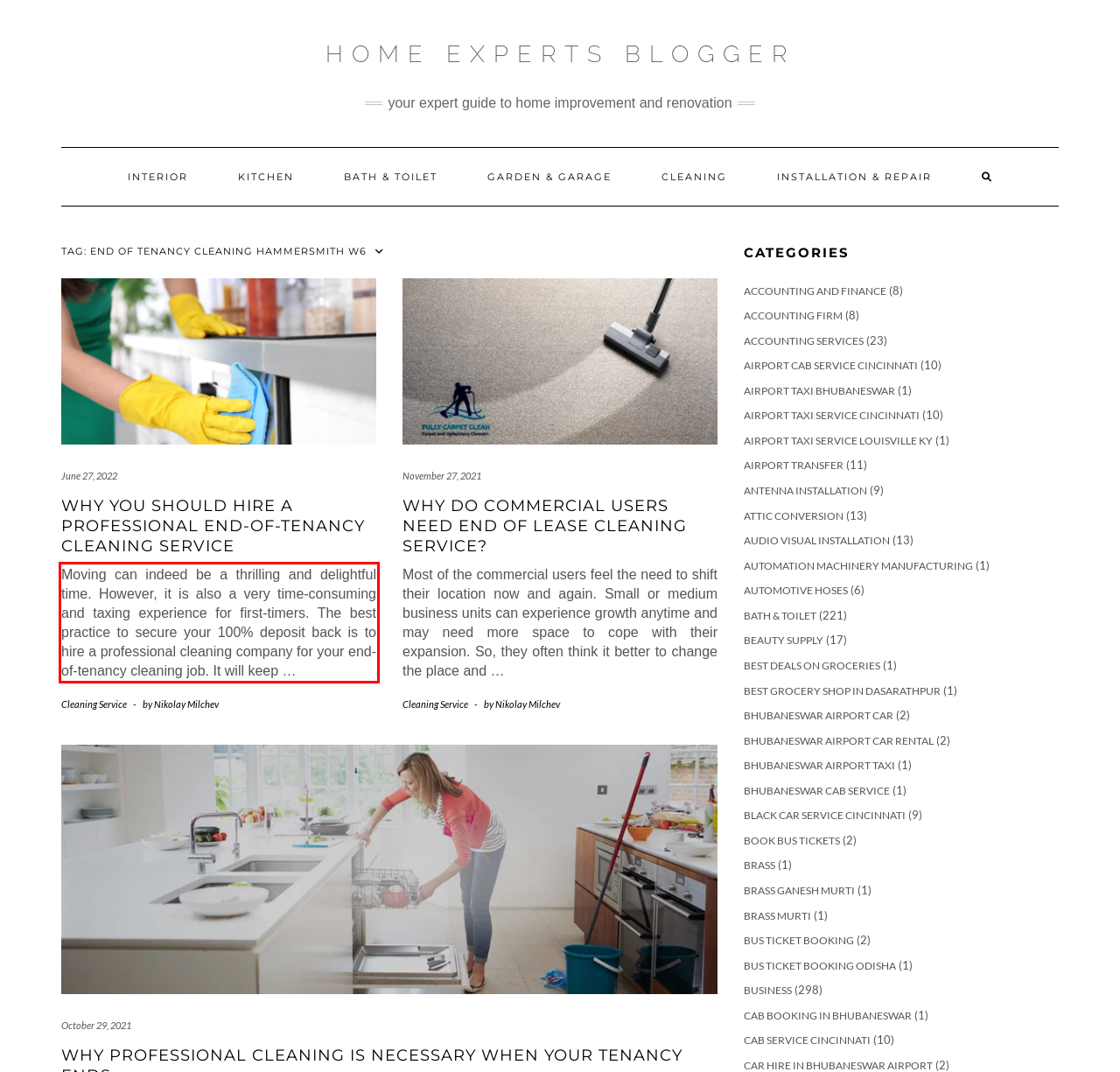Inspect the webpage screenshot that has a red bounding box and use OCR technology to read and display the text inside the red bounding box.

Moving can indeed be a thrilling and delightful time. However, it is also a very time-consuming and taxing experience for first-timers. The best practice to secure your 100% deposit back is to hire a professional cleaning company for your end-of-tenancy cleaning job. It will keep …